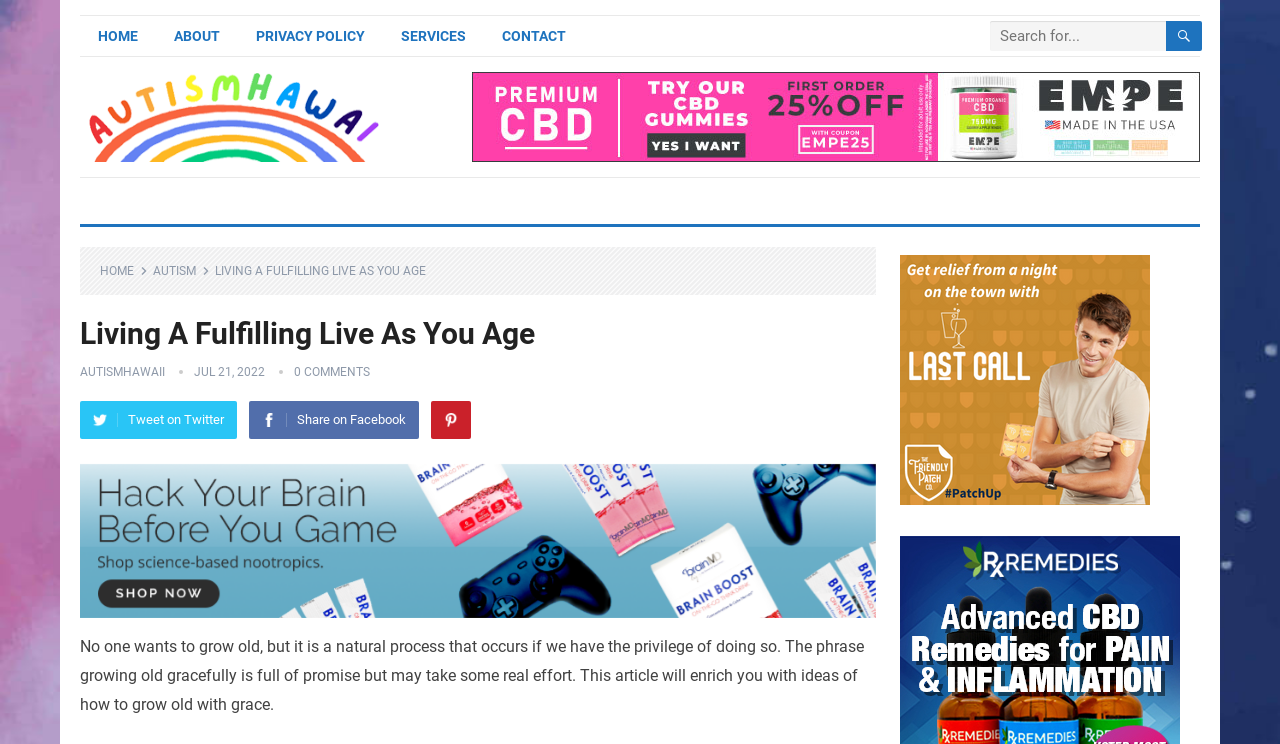Please find the bounding box coordinates of the element that must be clicked to perform the given instruction: "Click the CONTACT link". The coordinates should be four float numbers from 0 to 1, i.e., [left, top, right, bottom].

[0.378, 0.023, 0.456, 0.074]